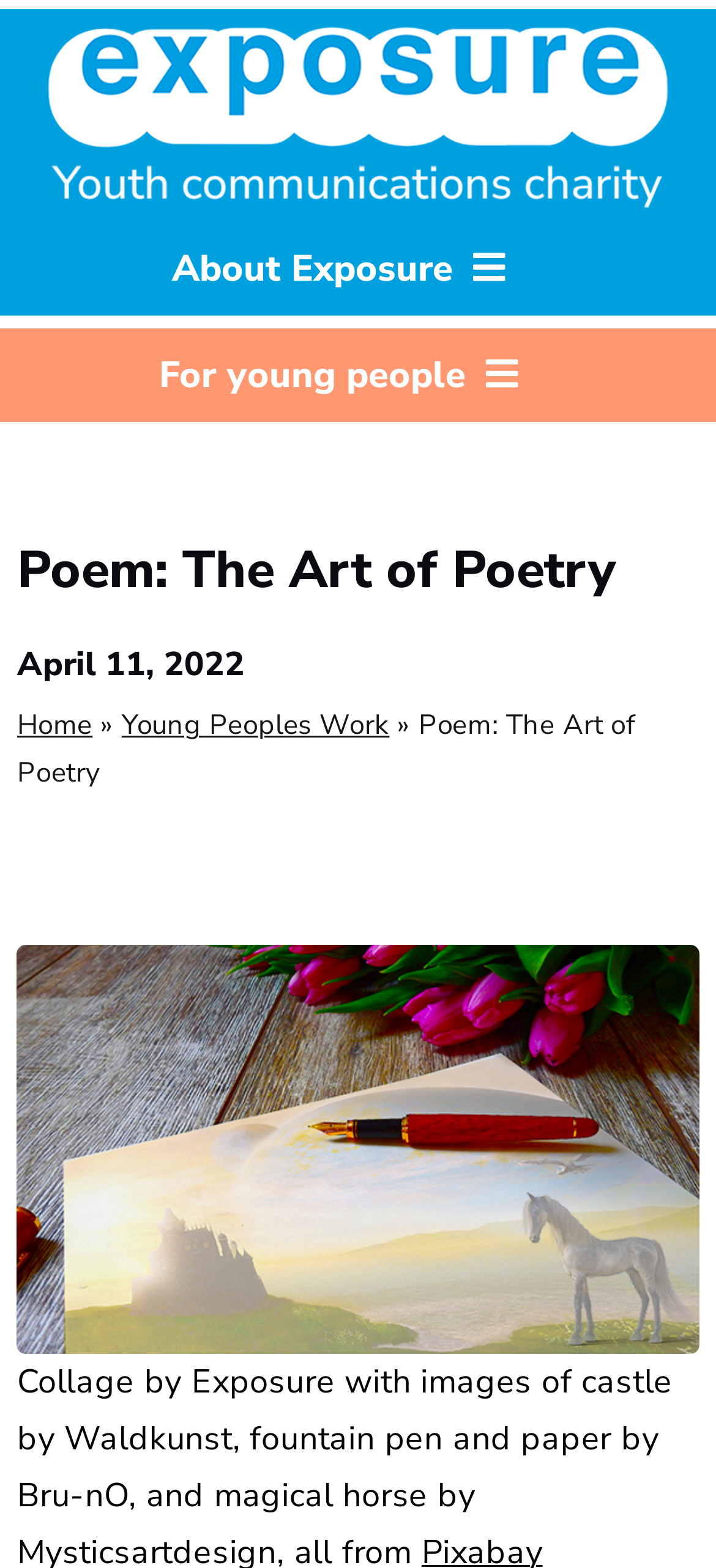What is the purpose of the search box?
Provide a comprehensive and detailed answer to the question.

I looked at the search box element and its surrounding elements, including the 'Search for:' text, and inferred that its purpose is to allow users to search for content on the website.